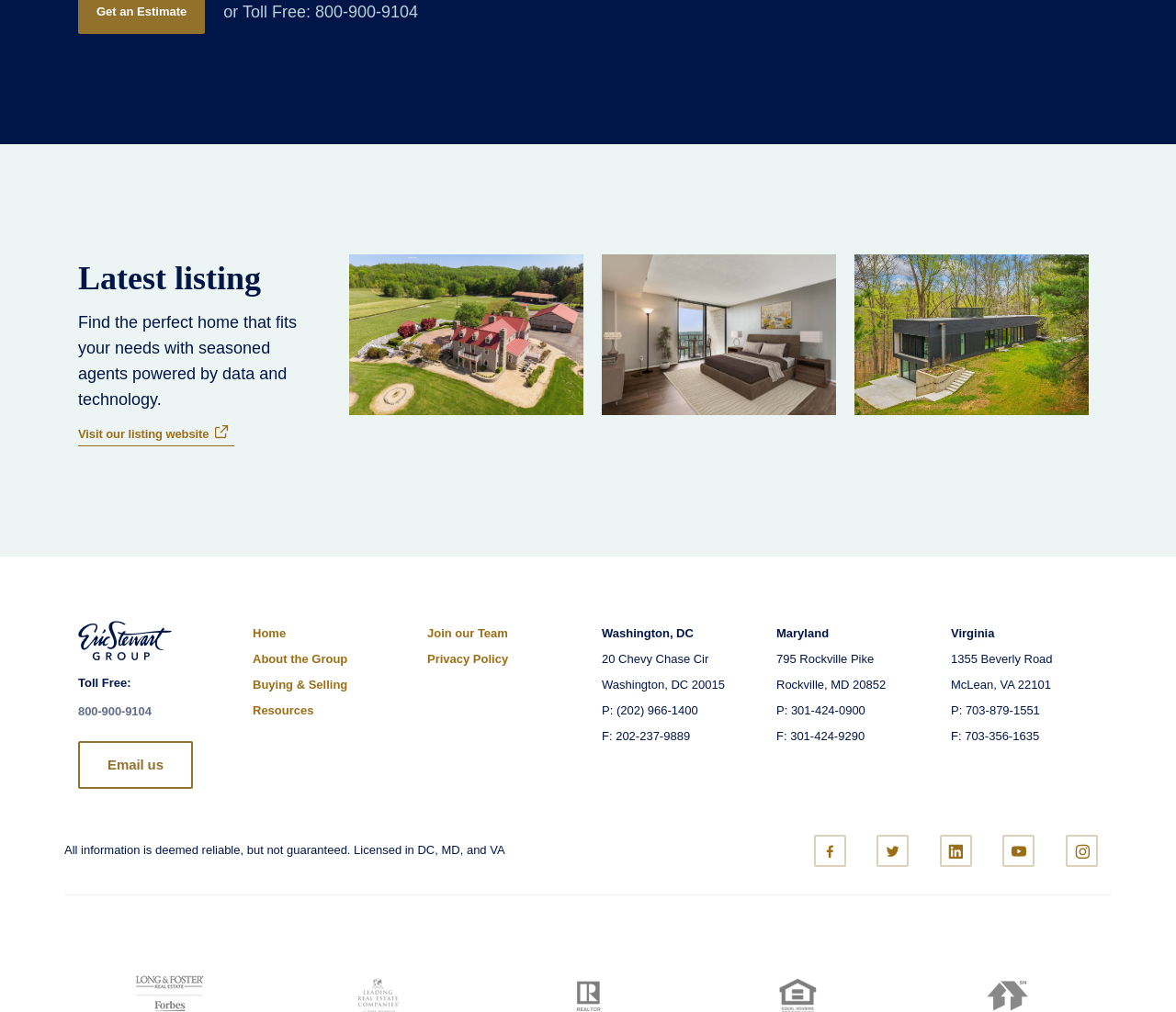Determine the bounding box coordinates of the clickable region to carry out the instruction: "Call toll free number".

[0.268, 0.002, 0.356, 0.021]